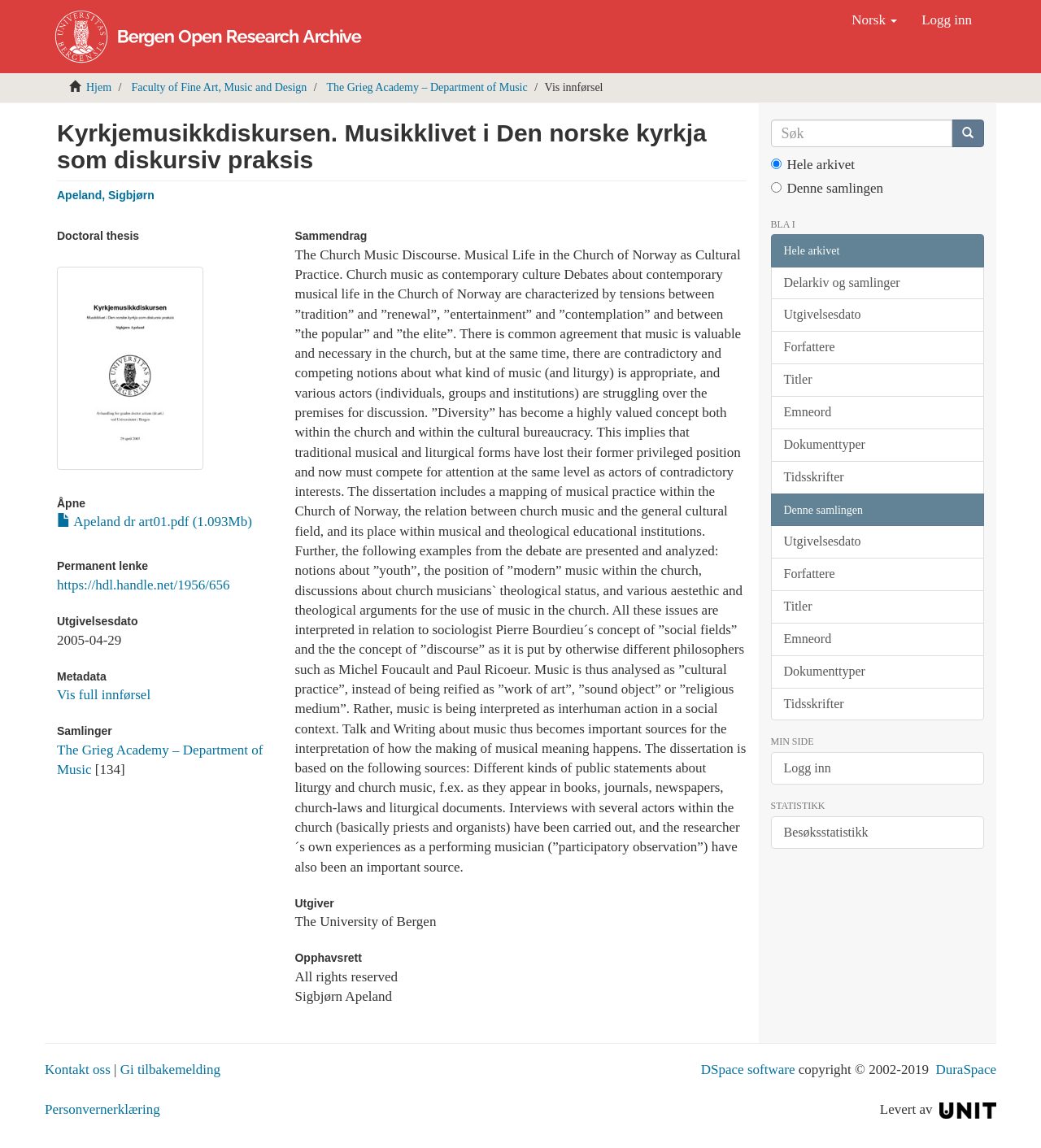Could you please study the image and provide a detailed answer to the question:
What is the publication date of the doctoral thesis?

I found the publication date of the doctoral thesis by looking at the static text element with the text '2005-04-29' which is located under the heading 'Utgivelsesdato'.